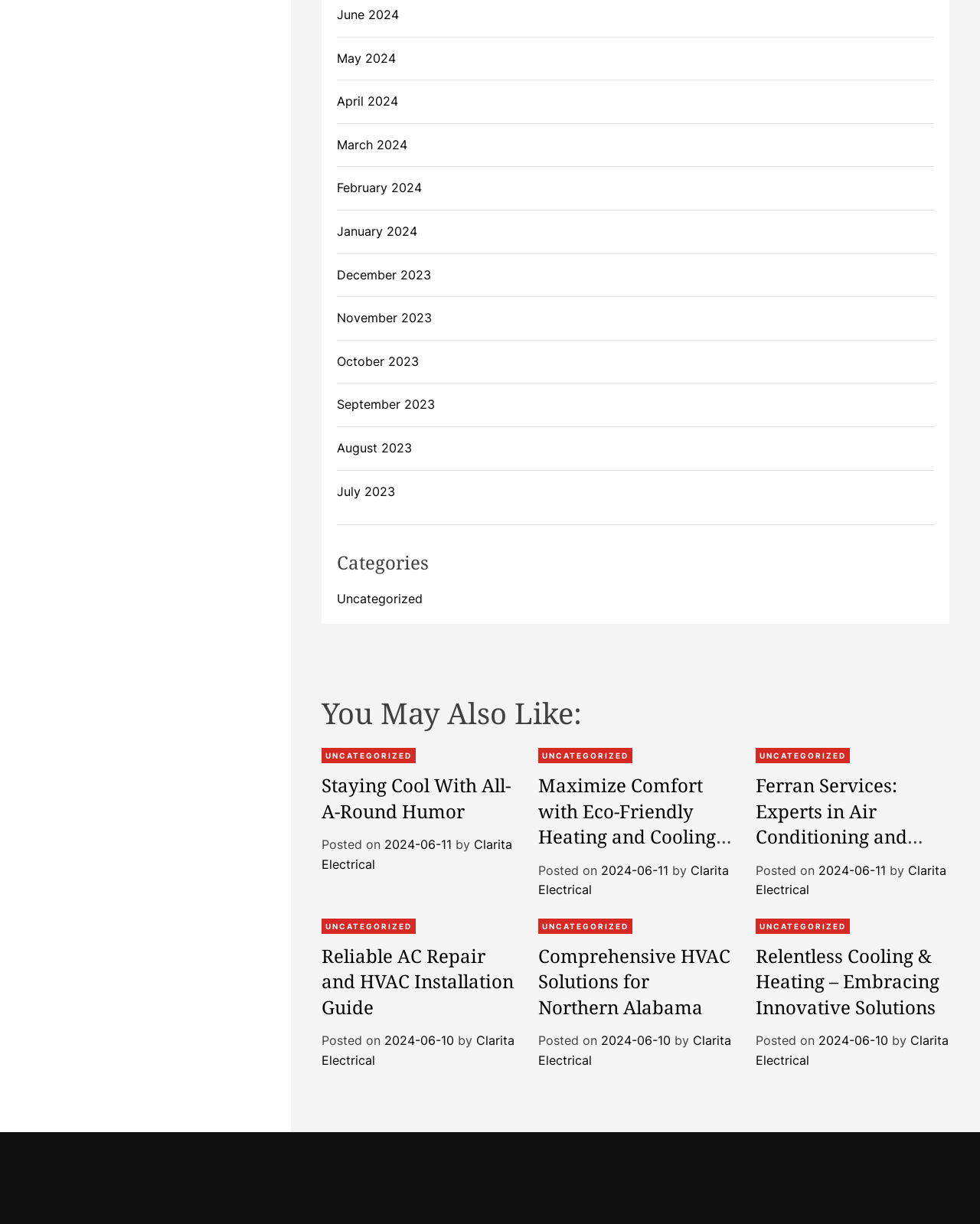Provide the bounding box coordinates of the area you need to click to execute the following instruction: "Explore Reliable AC Repair and HVAC Installation Guide".

[0.328, 0.77, 0.524, 0.833]